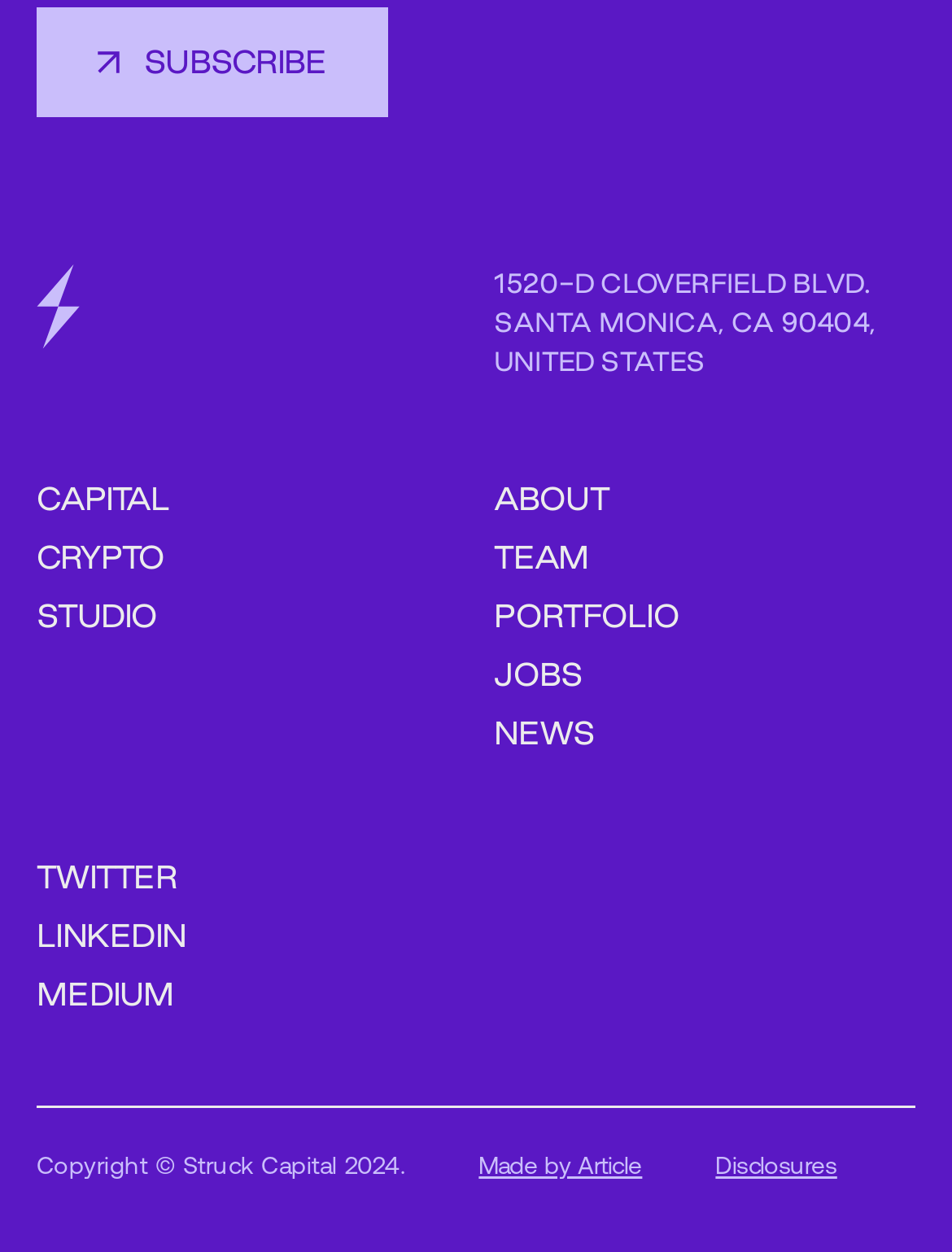Using the provided element description: "parent_node: LAST NAME placeholder="Last Name"", determine the bounding box coordinates of the corresponding UI element in the screenshot.

[0.038, 0.078, 0.962, 0.166]